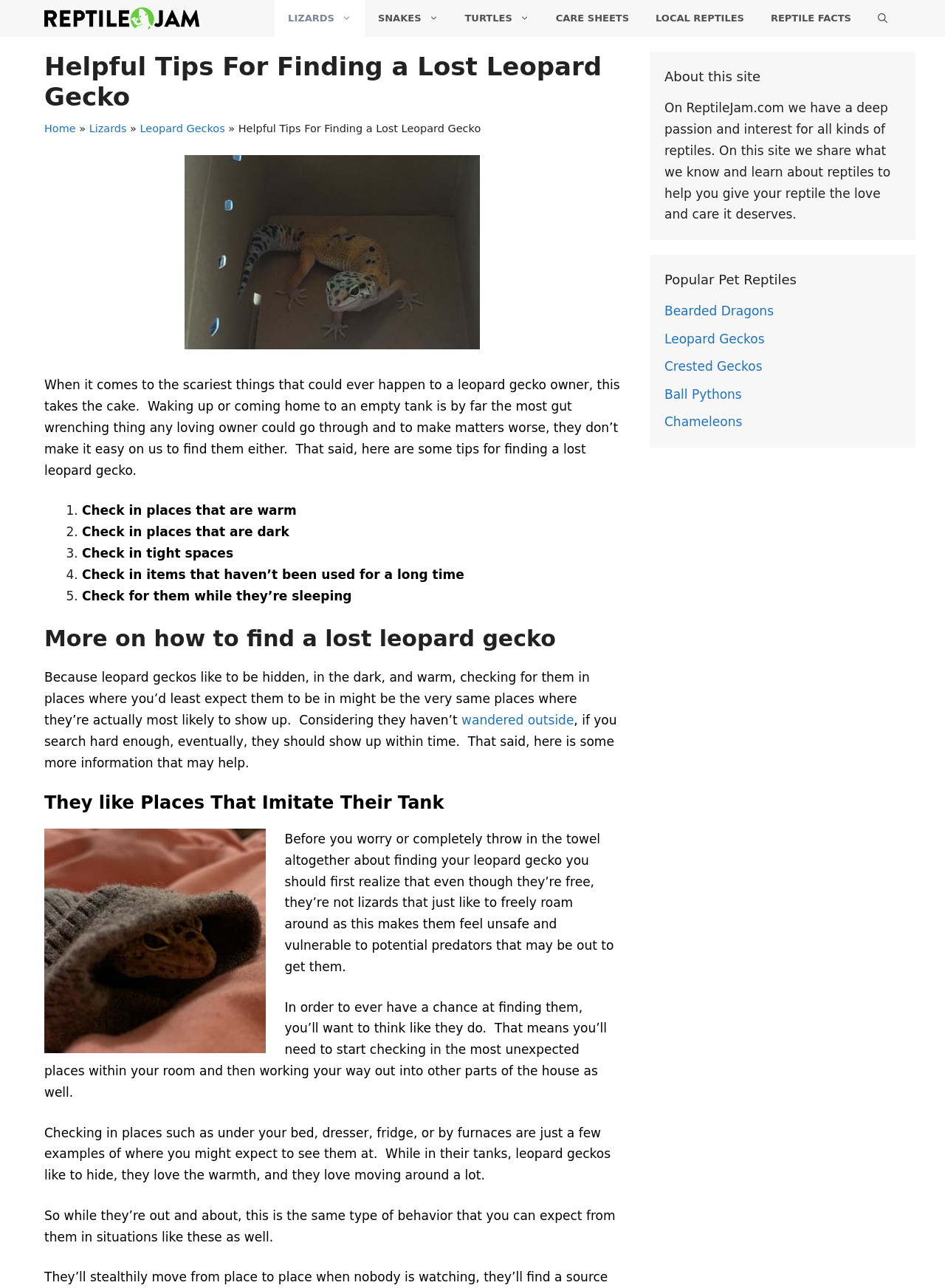What is the name of the website?
Based on the image, give a concise answer in the form of a single word or short phrase.

Reptile Jam